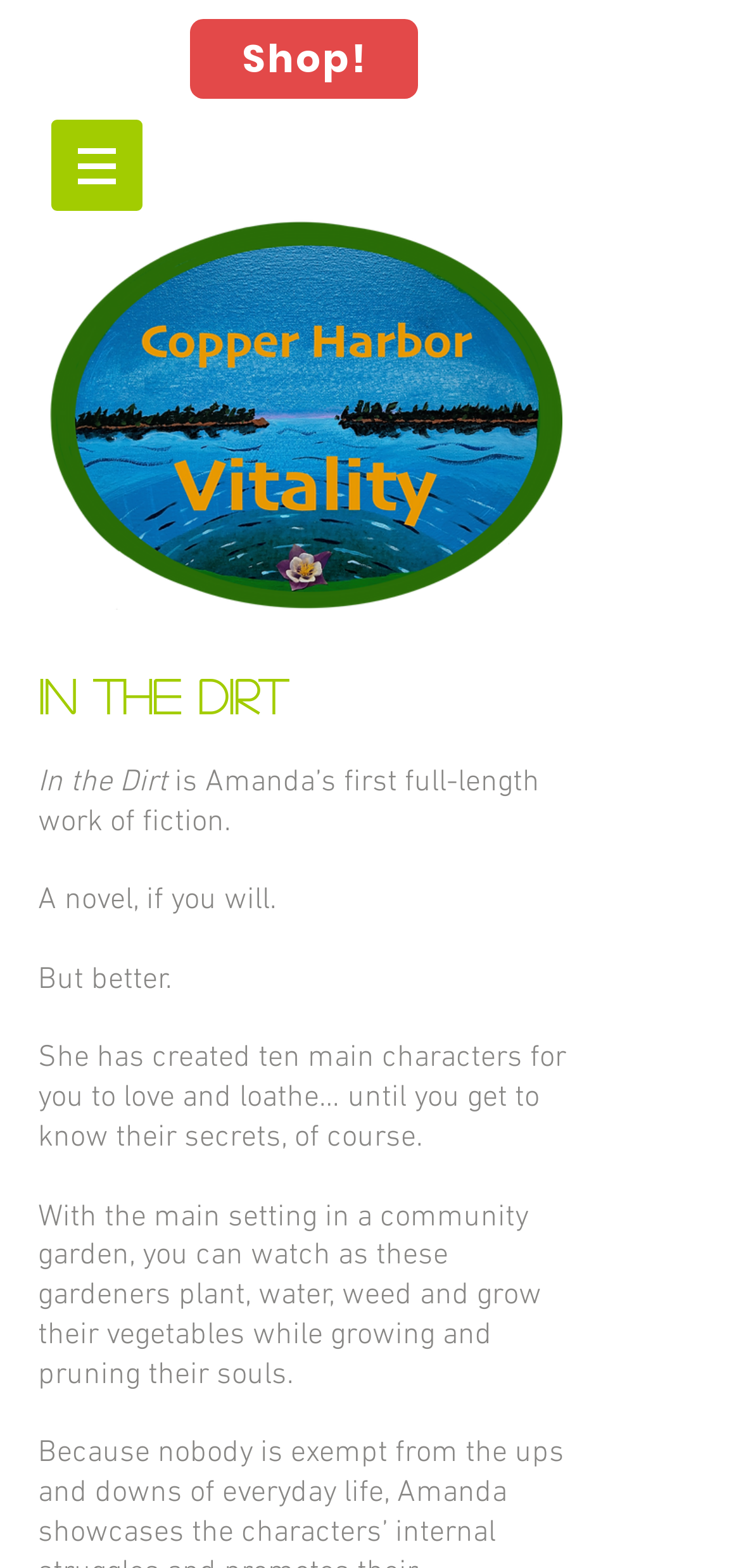What is the author's name?
Please use the visual content to give a single word or phrase answer.

Amanda